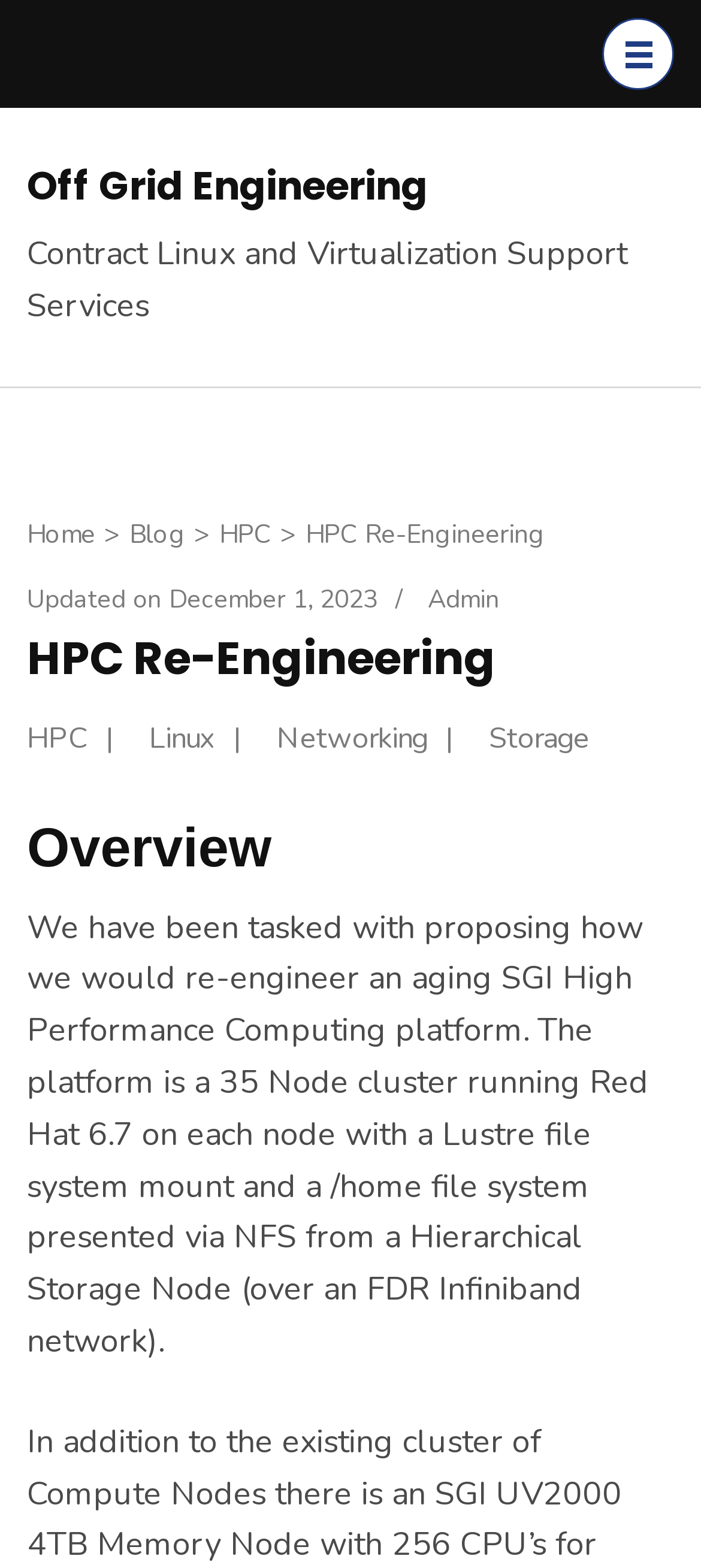Please provide a short answer using a single word or phrase for the question:
What is the purpose of the Hierarchical Storage Node?

To present /home file system via NFS